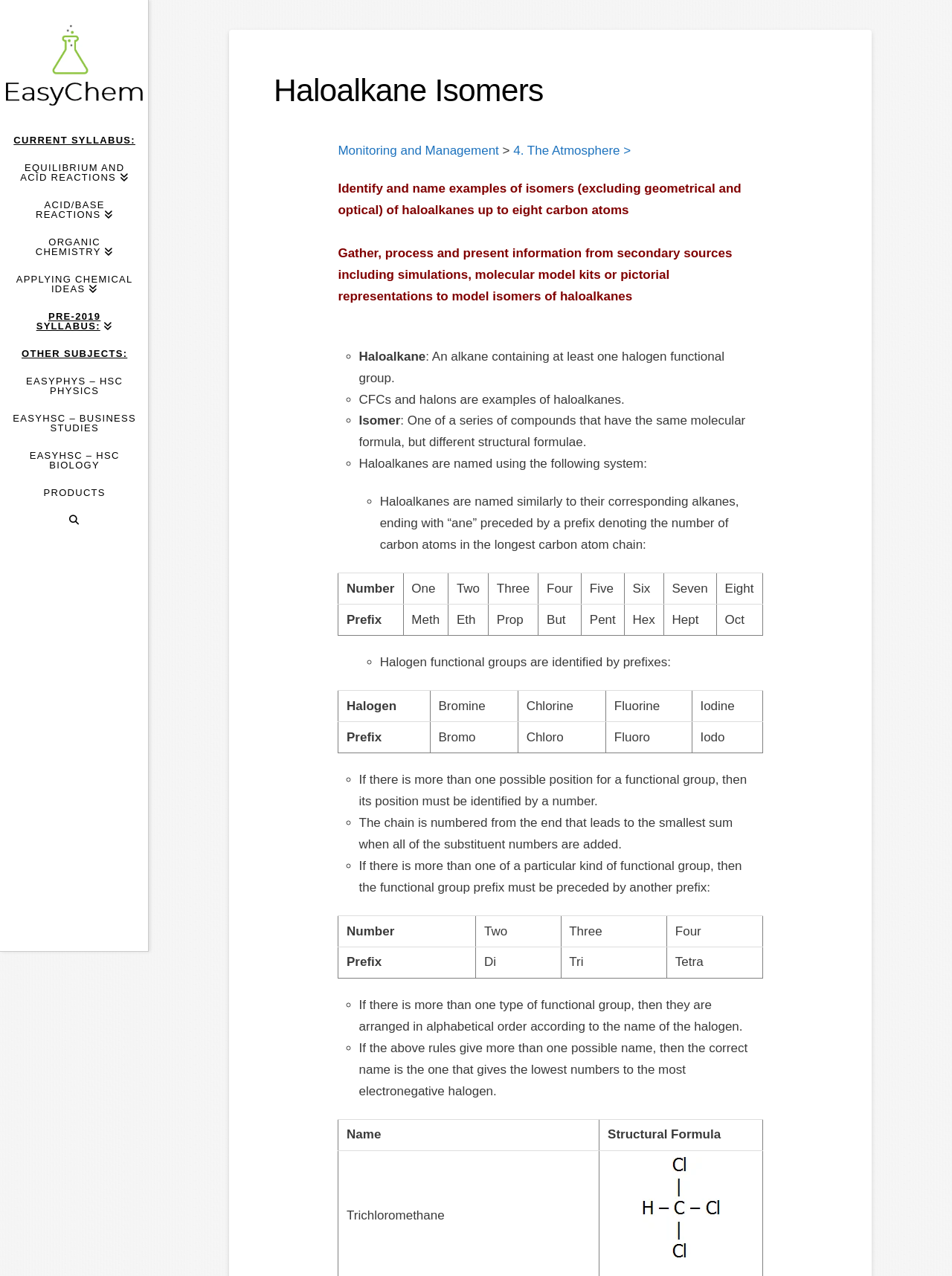Find the bounding box coordinates of the area that needs to be clicked in order to achieve the following instruction: "View 'Haloalkane Isomers' information". The coordinates should be specified as four float numbers between 0 and 1, i.e., [left, top, right, bottom].

[0.288, 0.058, 0.869, 0.084]